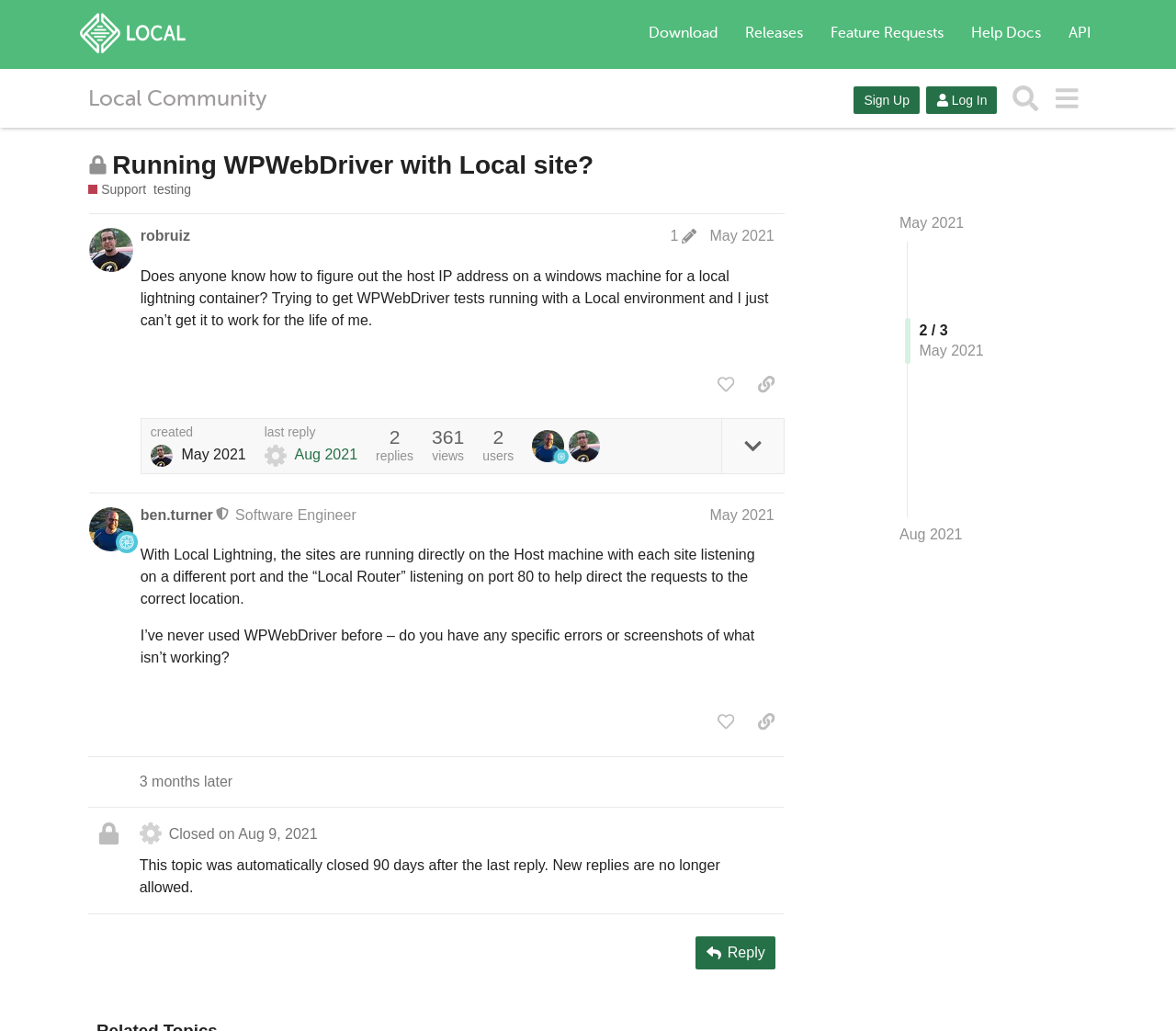Locate the bounding box coordinates of the element that needs to be clicked to carry out the instruction: "Like this post". The coordinates should be given as four float numbers ranging from 0 to 1, i.e., [left, top, right, bottom].

[0.602, 0.357, 0.632, 0.388]